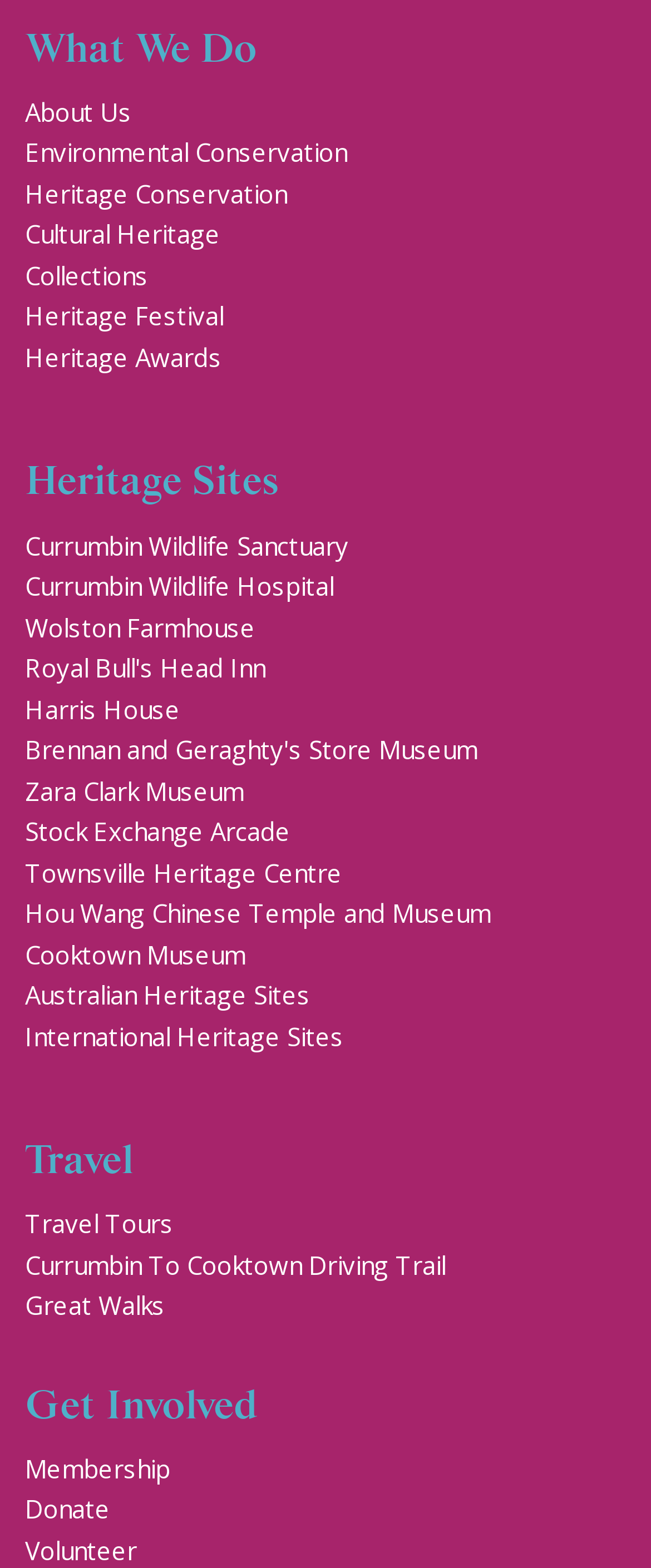What is the last link under the 'Travel' heading?
Using the picture, provide a one-word or short phrase answer.

Great Walks